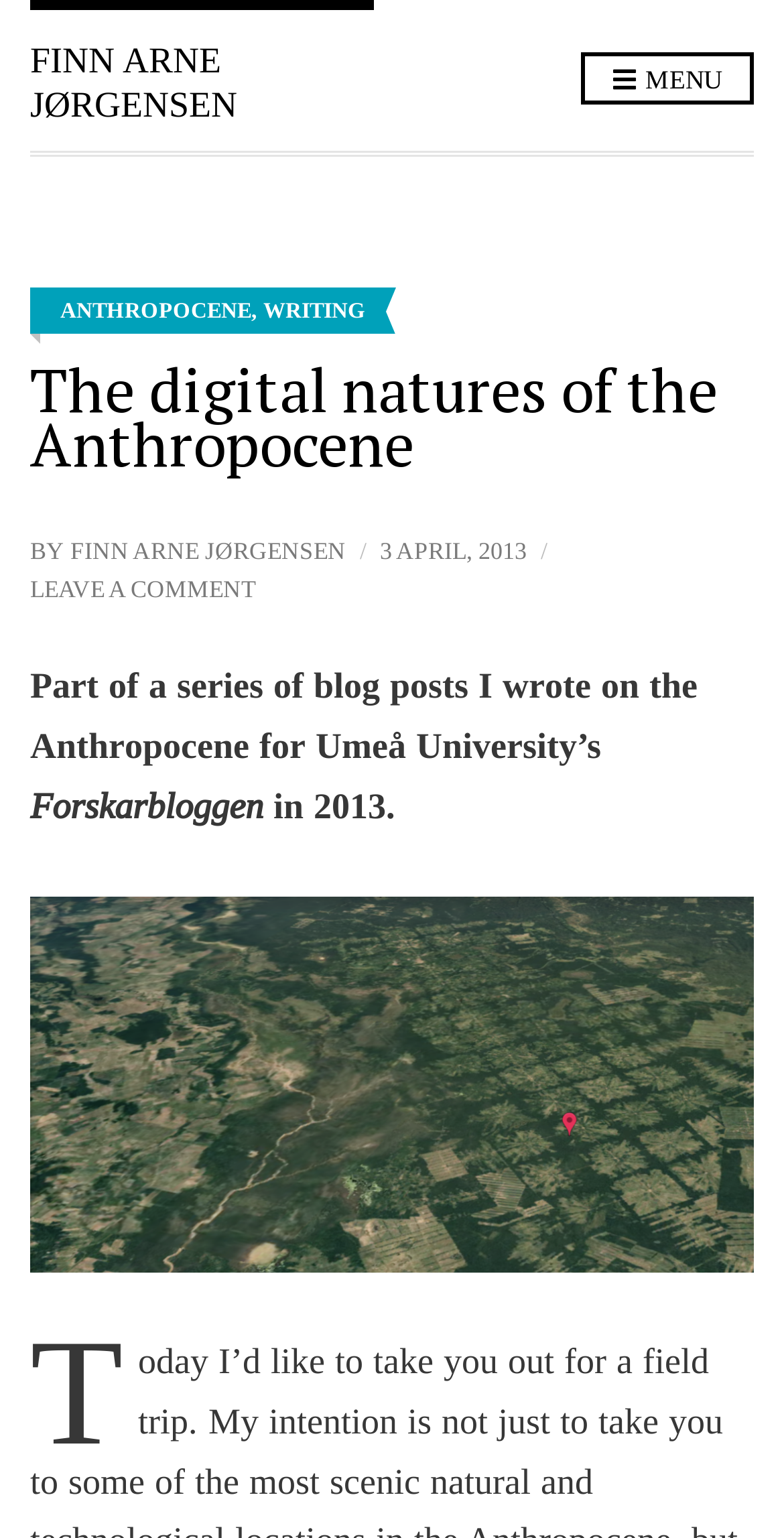What is the name of the university's blog?
Answer the question based on the image using a single word or a brief phrase.

Forskarbloggen